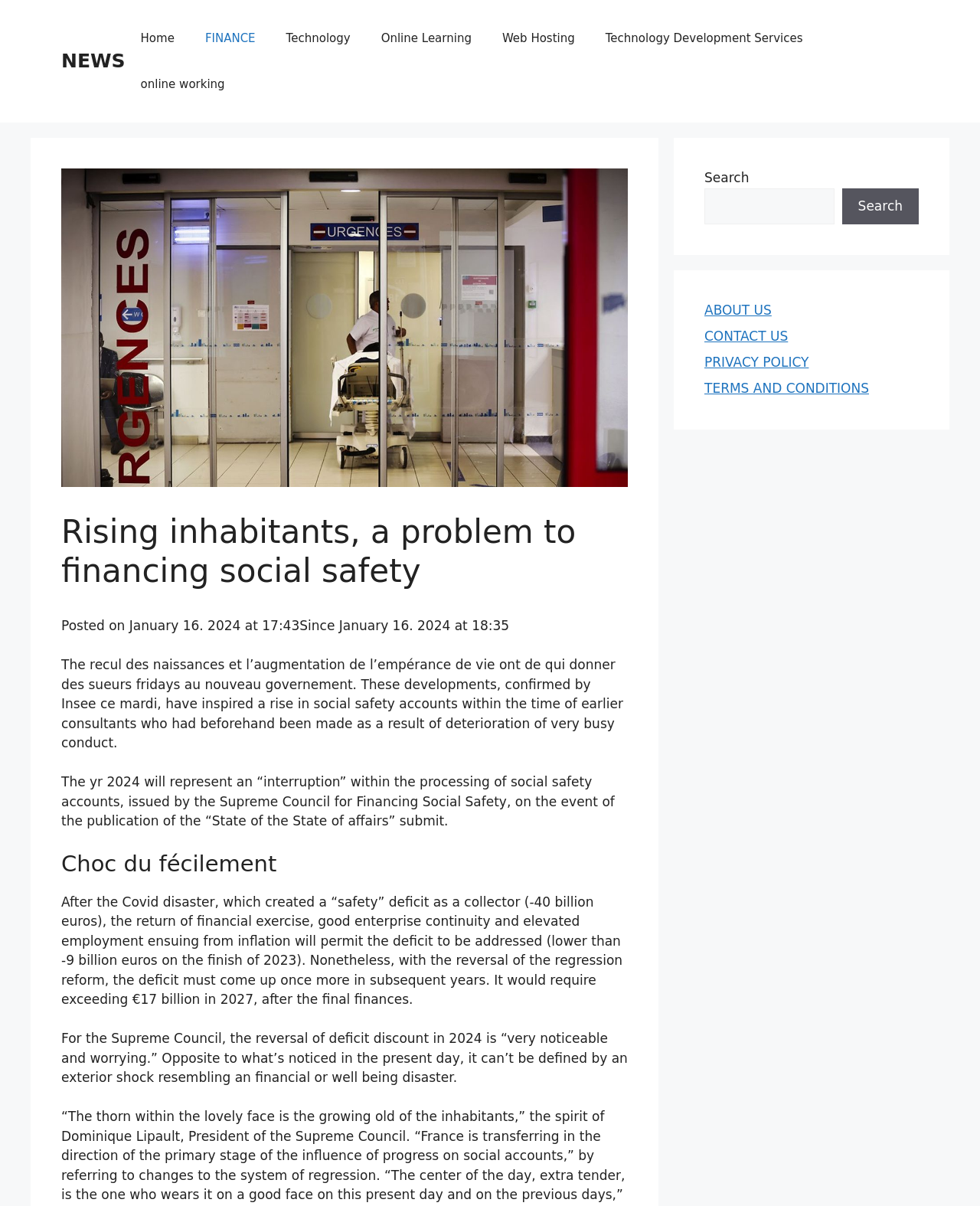Identify the bounding box coordinates of the section to be clicked to complete the task described by the following instruction: "Go to NEWS page". The coordinates should be four float numbers between 0 and 1, formatted as [left, top, right, bottom].

[0.062, 0.041, 0.128, 0.06]